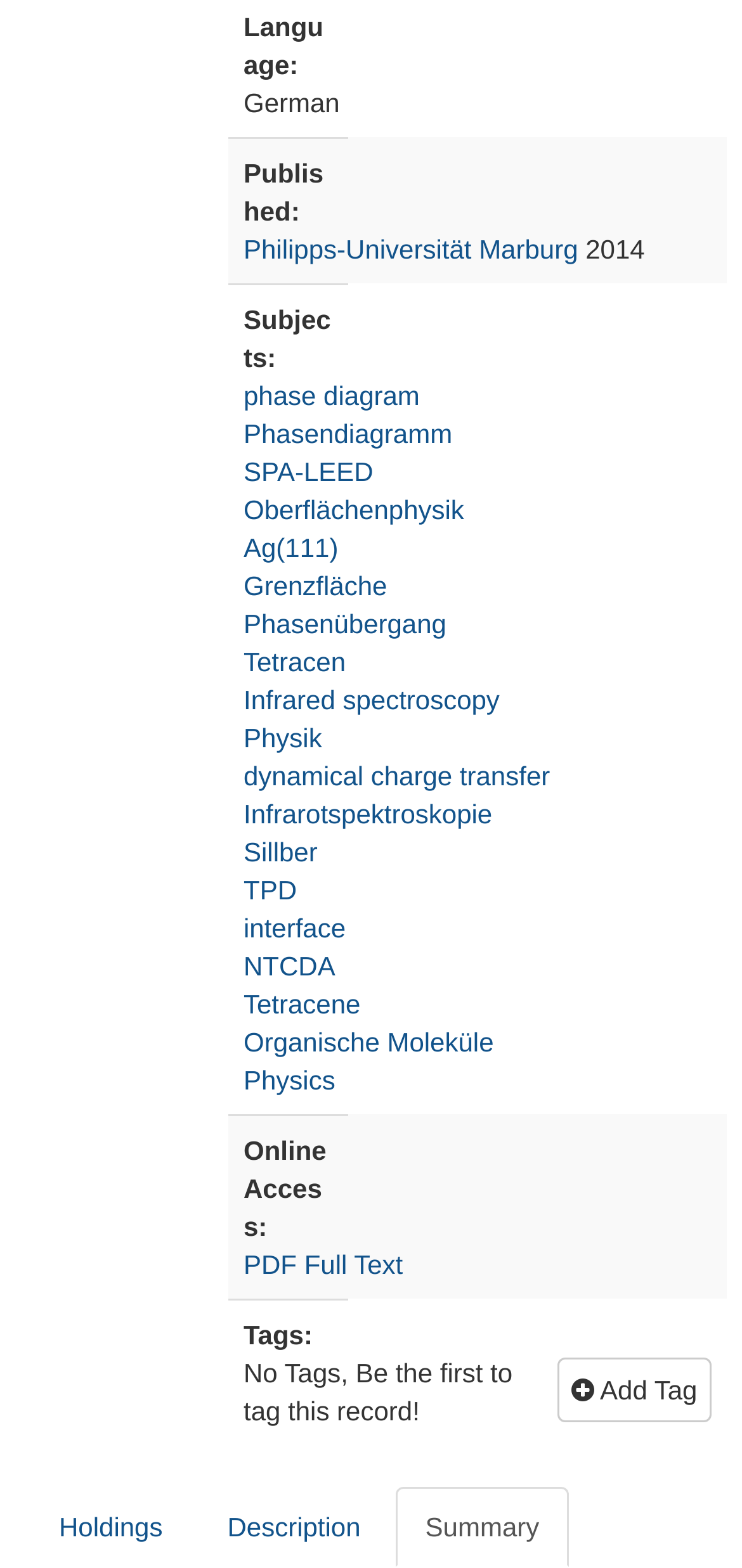Please identify the bounding box coordinates of the element's region that needs to be clicked to fulfill the following instruction: "Access full text in PDF". The bounding box coordinates should consist of four float numbers between 0 and 1, i.e., [left, top, right, bottom].

[0.328, 0.796, 0.543, 0.816]